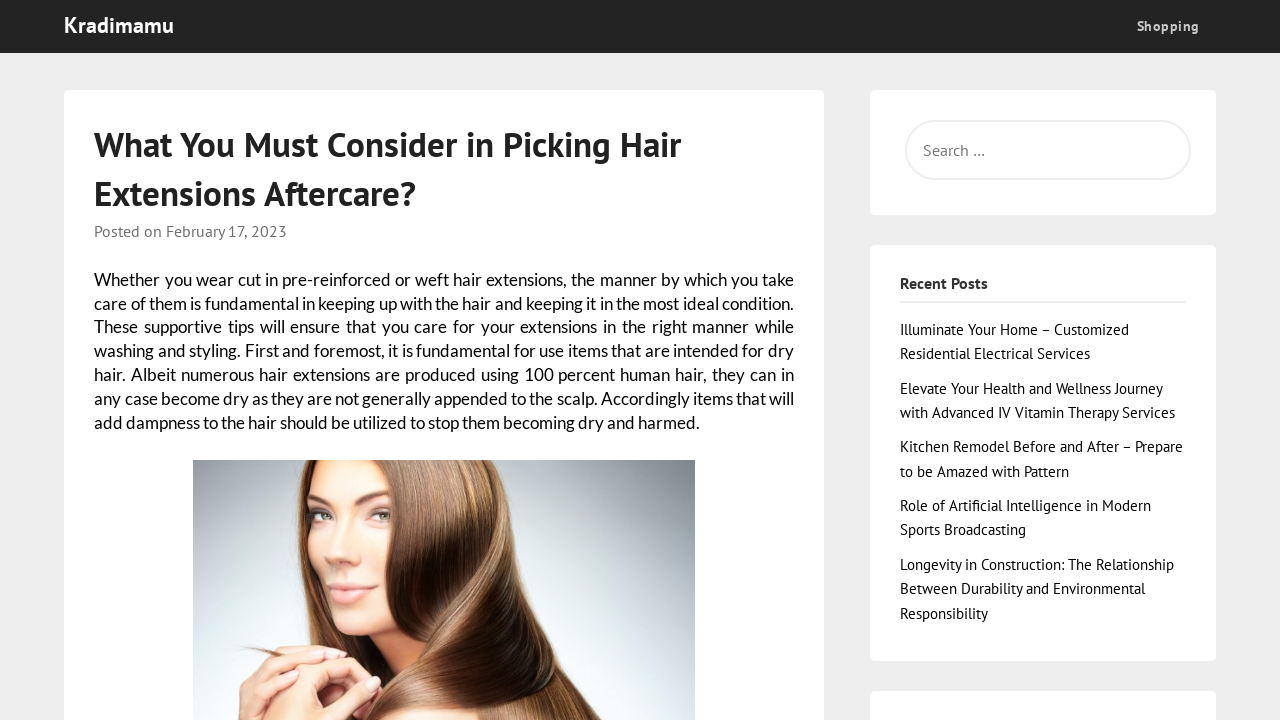What is the category of the article 'Illuminate Your Home – Customized Residential Electrical Services'?
Please answer the question as detailed as possible based on the image.

The article 'Illuminate Your Home – Customized Residential Electrical Services' is listed under the 'Recent Posts' section, and the 'Shopping' link is present at the top of the webpage, suggesting that the article is related to shopping.